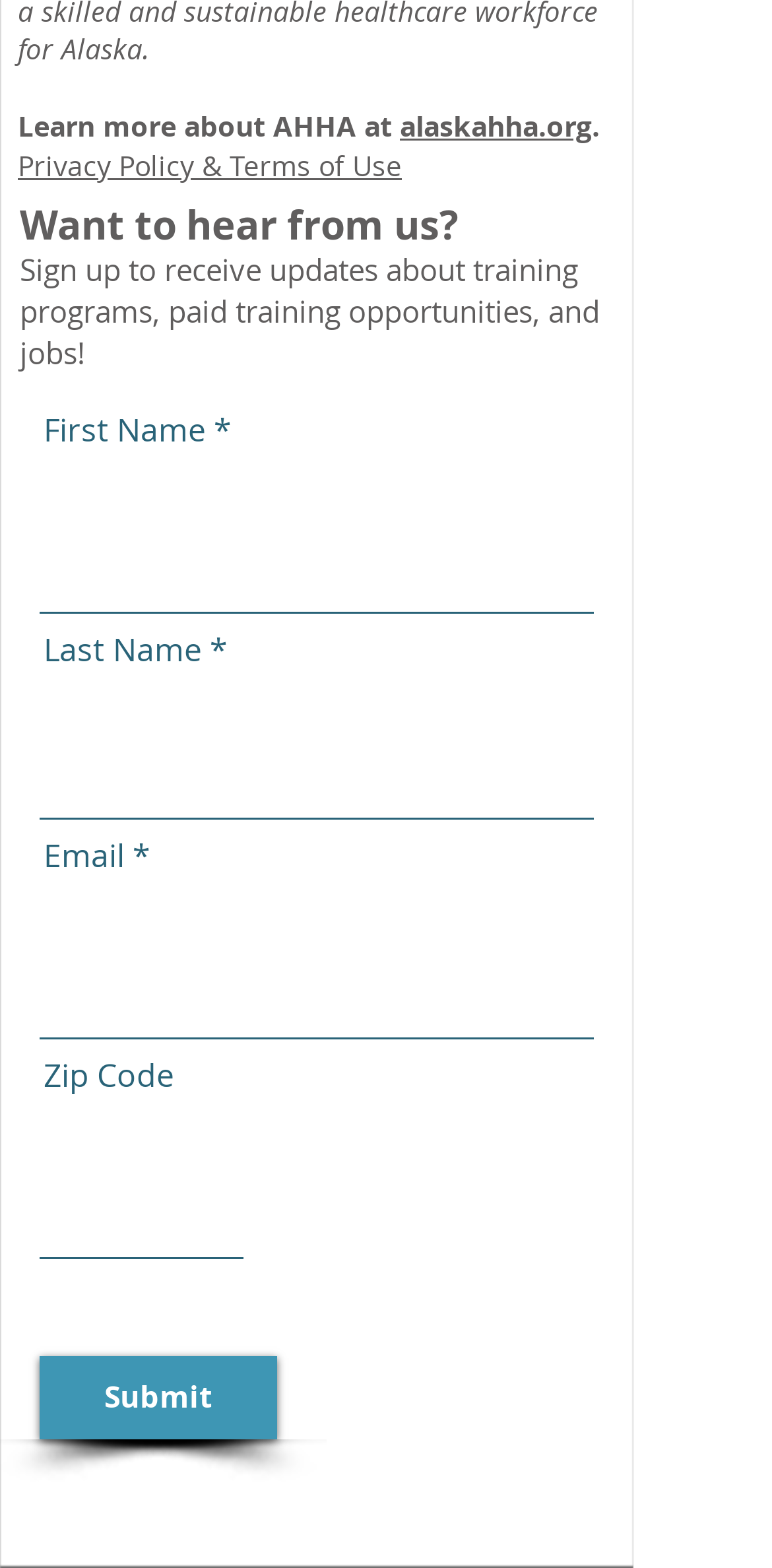Identify the bounding box coordinates of the region that should be clicked to execute the following instruction: "Visit Instagram".

[0.236, 0.944, 0.326, 0.988]